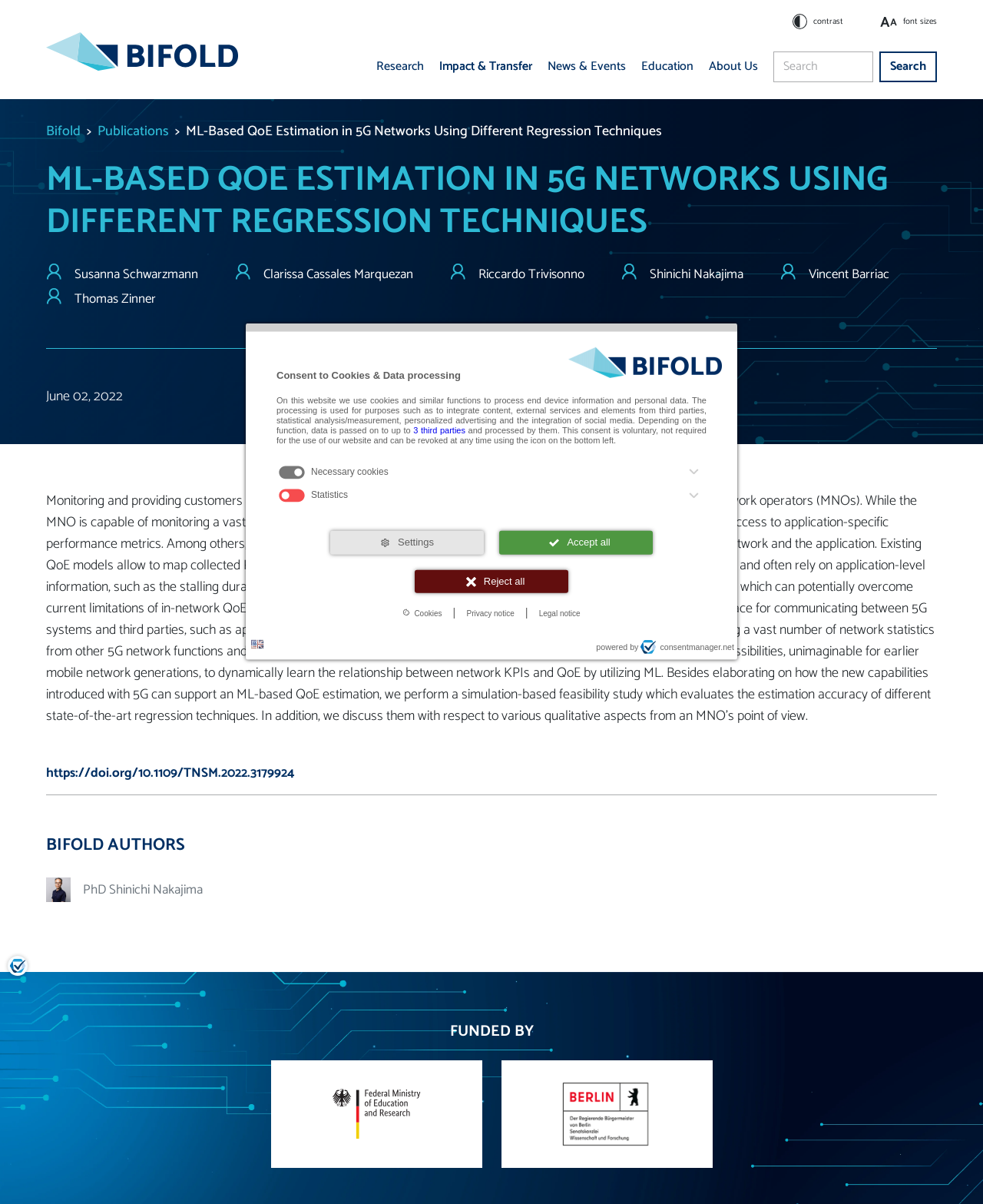Provide a single word or phrase answer to the question: 
How many buttons are in the top navigation bar?

5